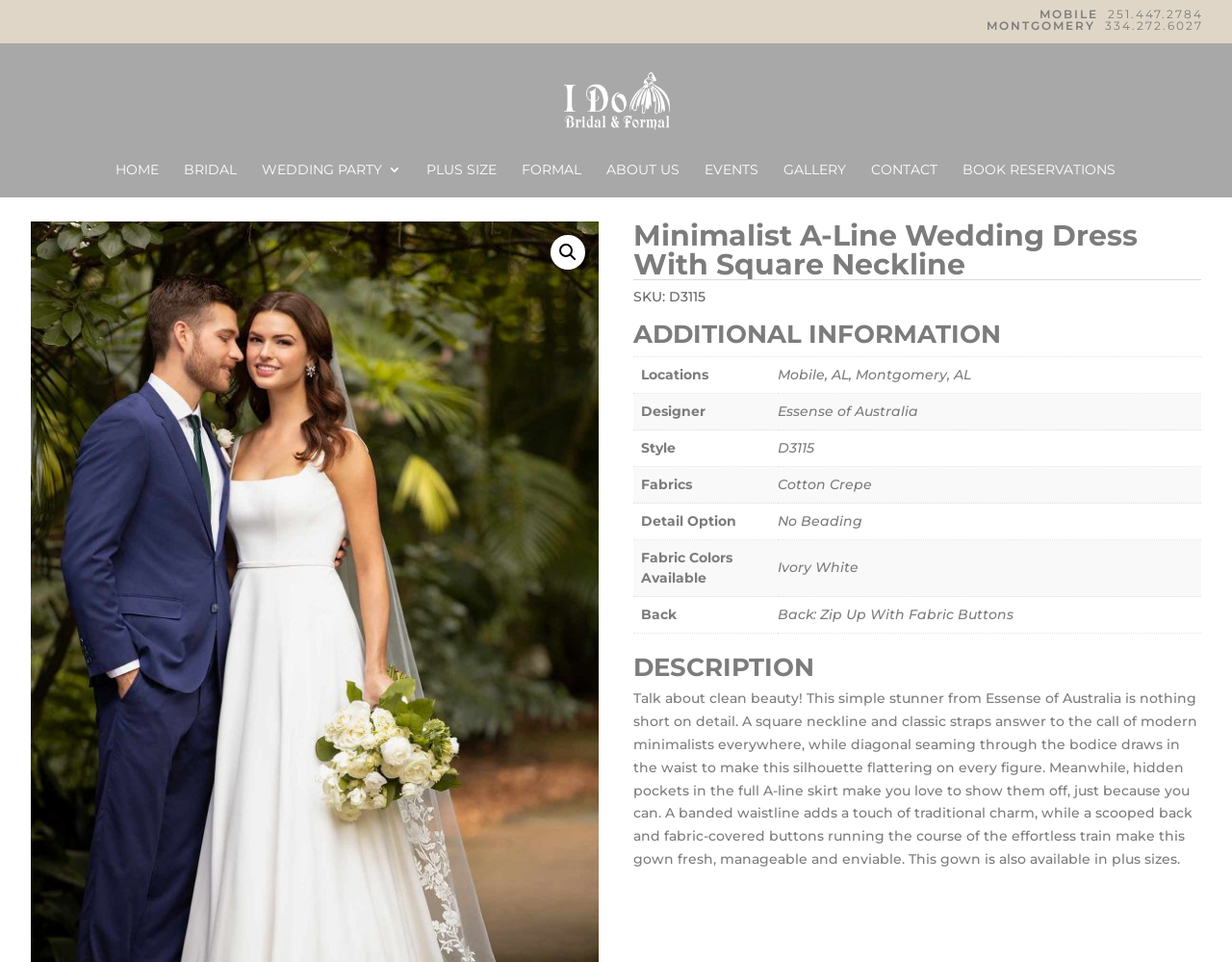What is the style number of the wedding dress?
Look at the image and construct a detailed response to the question.

I found the style number by looking at the table under the 'ADDITIONAL INFORMATION' heading, where the 'Style' rowheader is matched with the gridcell containing the style number 'D3115'.